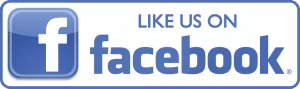What is the purpose of the message in the image?
Make sure to answer the question with a detailed and comprehensive explanation.

The message 'LIKE US ON facebook' is an invitation for social media interaction and community building, serving as a reminder for customers to connect and stay updated with the brand's offerings, promotions, and exclusive sales that may be available through their Facebook page.